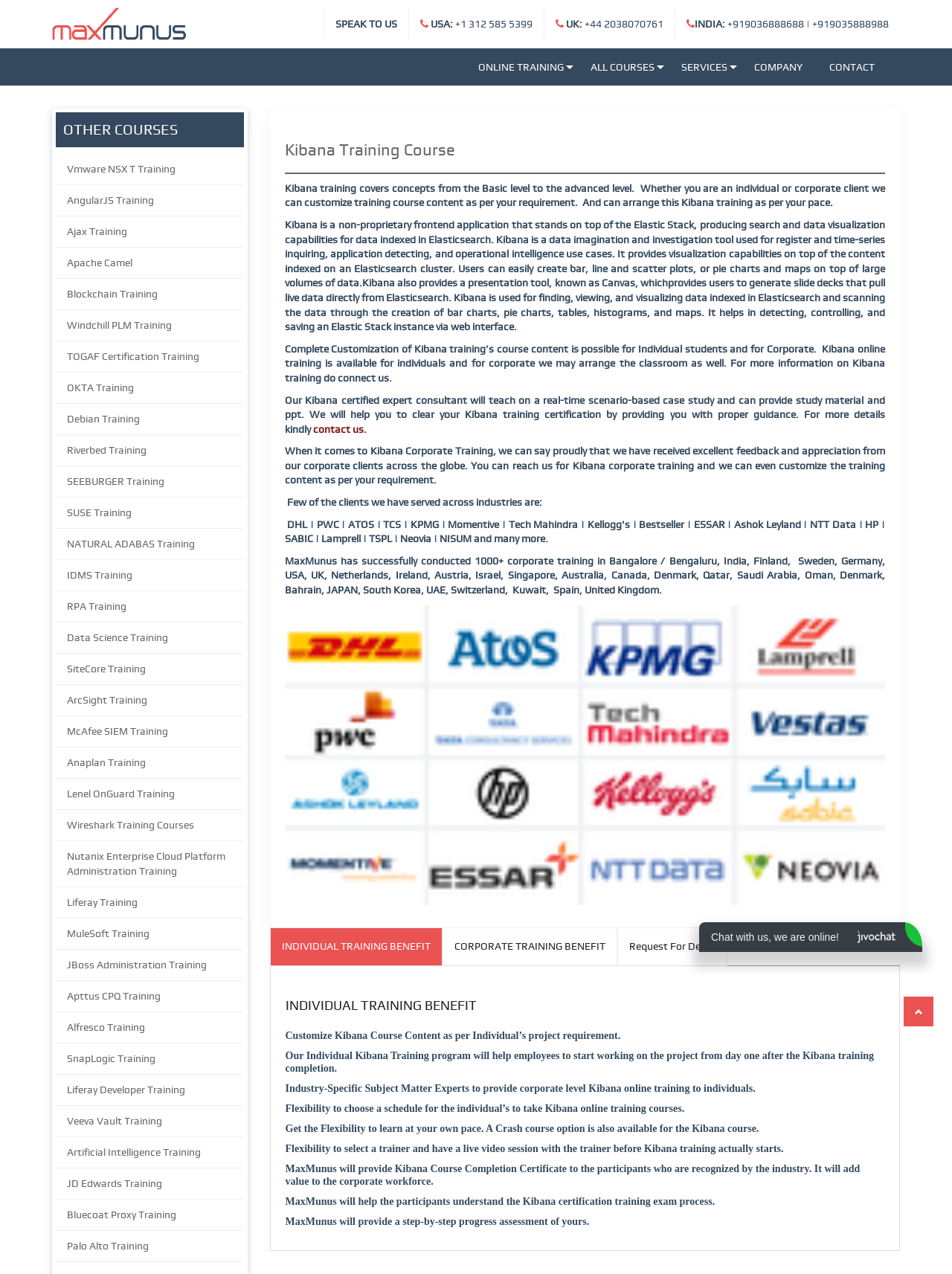Provide your answer in a single word or phrase: 
What is the topic of the 'OTHER COURSES' section?

Various training courses